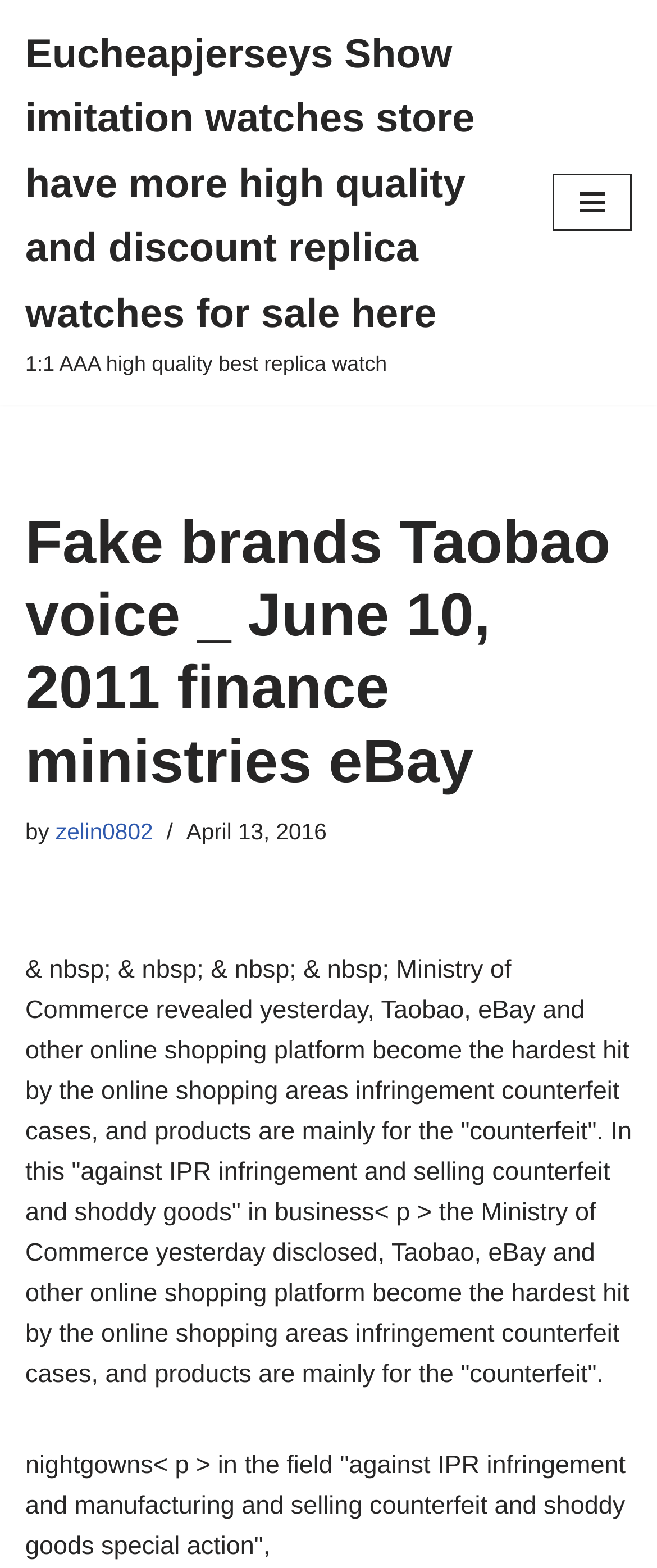Generate a thorough caption that explains the contents of the webpage.

The webpage appears to be an online store selling high-quality replica watches. At the top-left corner, there is a link to "Skip to content". Below it, a prominent link displays the store's name, "Eucheapjerseys Show imitation watches store", which takes up most of the top section of the page. 

To the right of the store's name, there is a button labeled "Navigation Menu". When expanded, it reveals a heading with the same title as the webpage, "Fake brands Taobao voice _ June 10, 2011 finance ministries eBay". Below the heading, there is a line of text with the author's name, "zelin0802", and a timestamp, "April 13, 2016". 

The main content of the page is divided into two paragraphs. The first paragraph discusses the issue of counterfeit products on online shopping platforms, specifically mentioning Taobao and eBay. The second paragraph appears to be a continuation of the same topic, mentioning a special action against manufacturing and selling counterfeit goods. 

Throughout the page, there are no images visible. The overall layout is focused on presenting text-based information, with a clear hierarchy of headings and paragraphs.